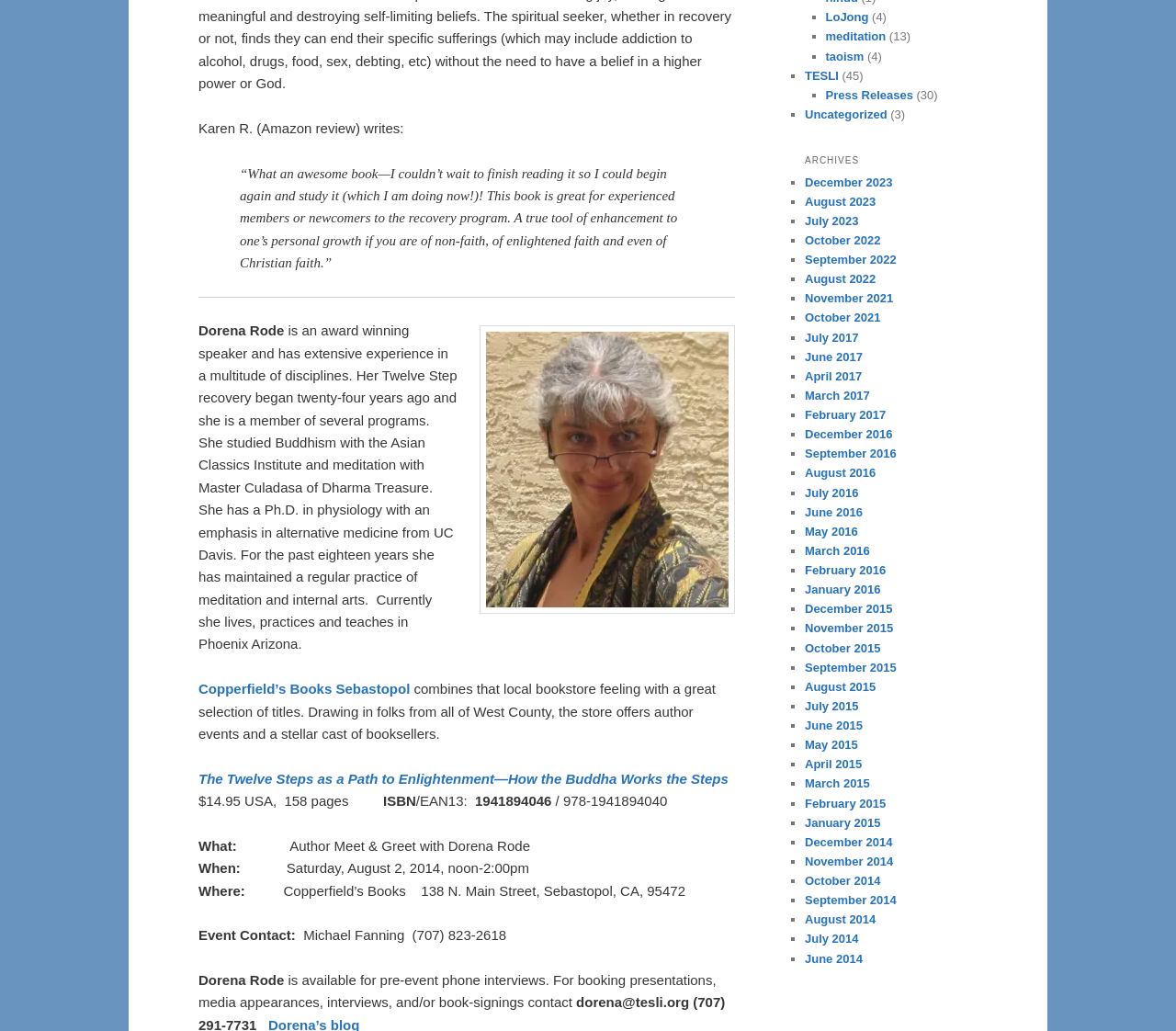What is the price of the book?
Using the image, elaborate on the answer with as much detail as possible.

The price of the book is mentioned in the section that describes the book details, which is '$14.95 USA'.